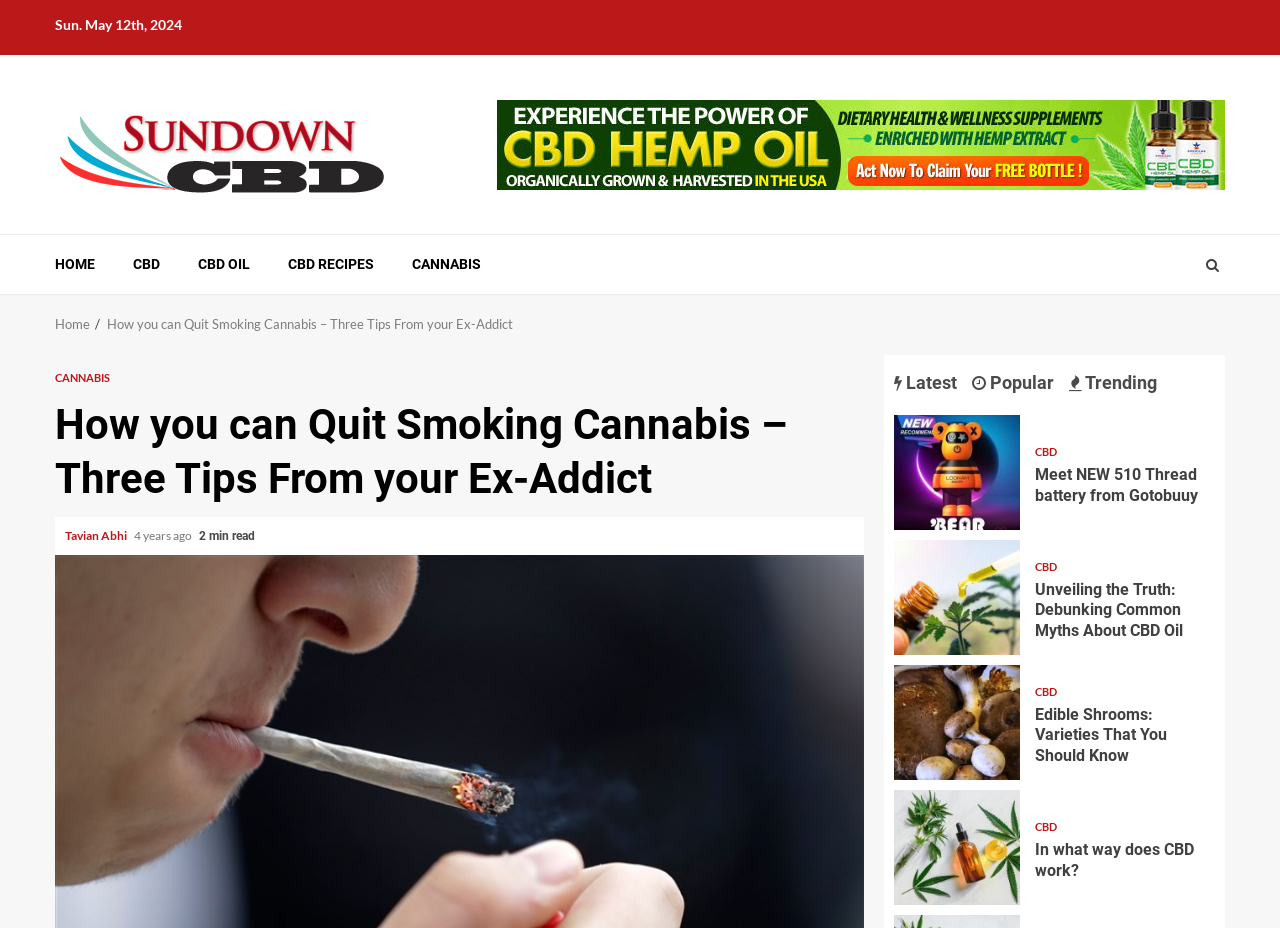Please identify the bounding box coordinates for the region that you need to click to follow this instruction: "Visit the 'Home' page".

None